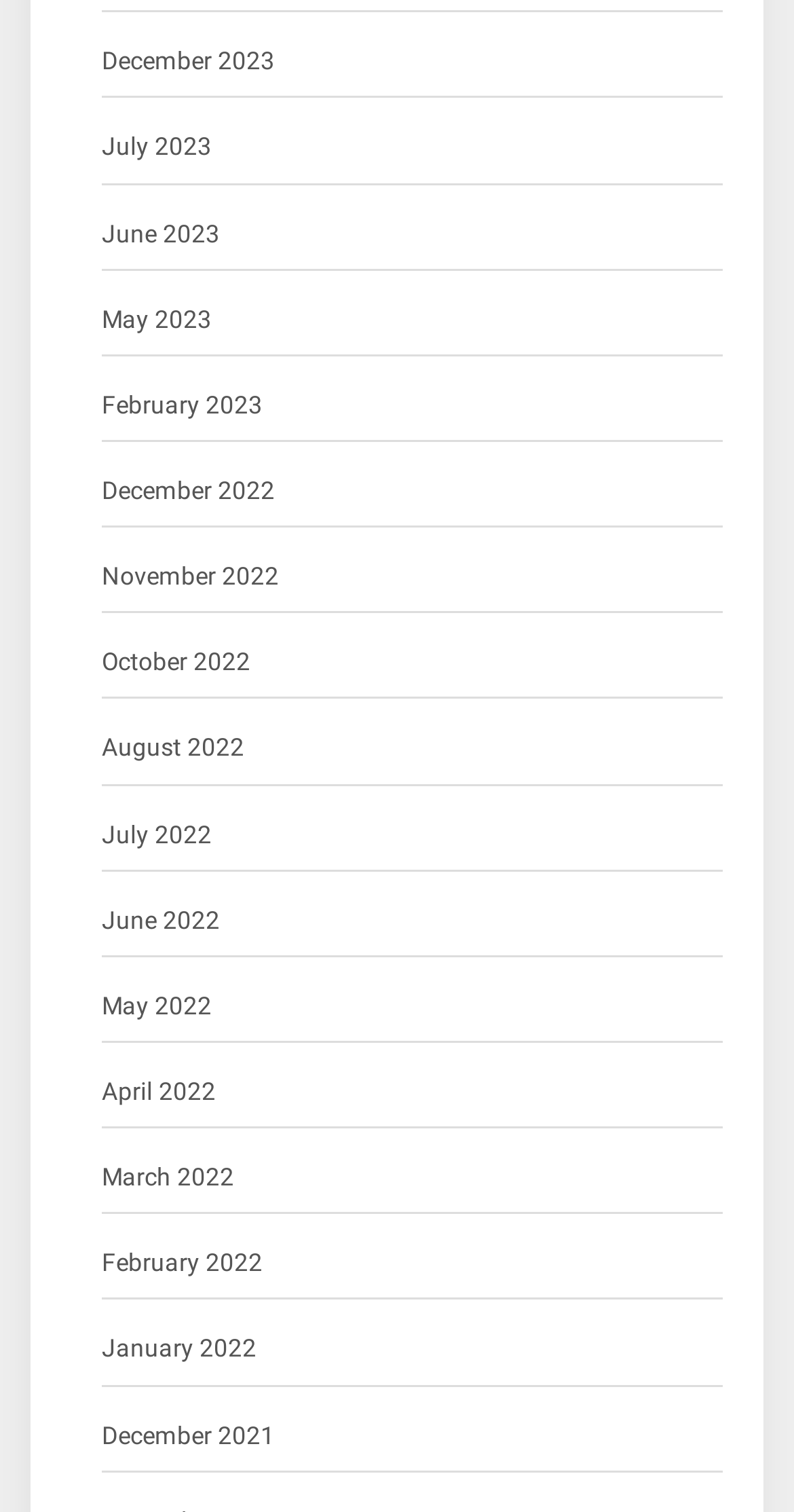How many links are there in total?
Refer to the screenshot and answer in one word or phrase.

20